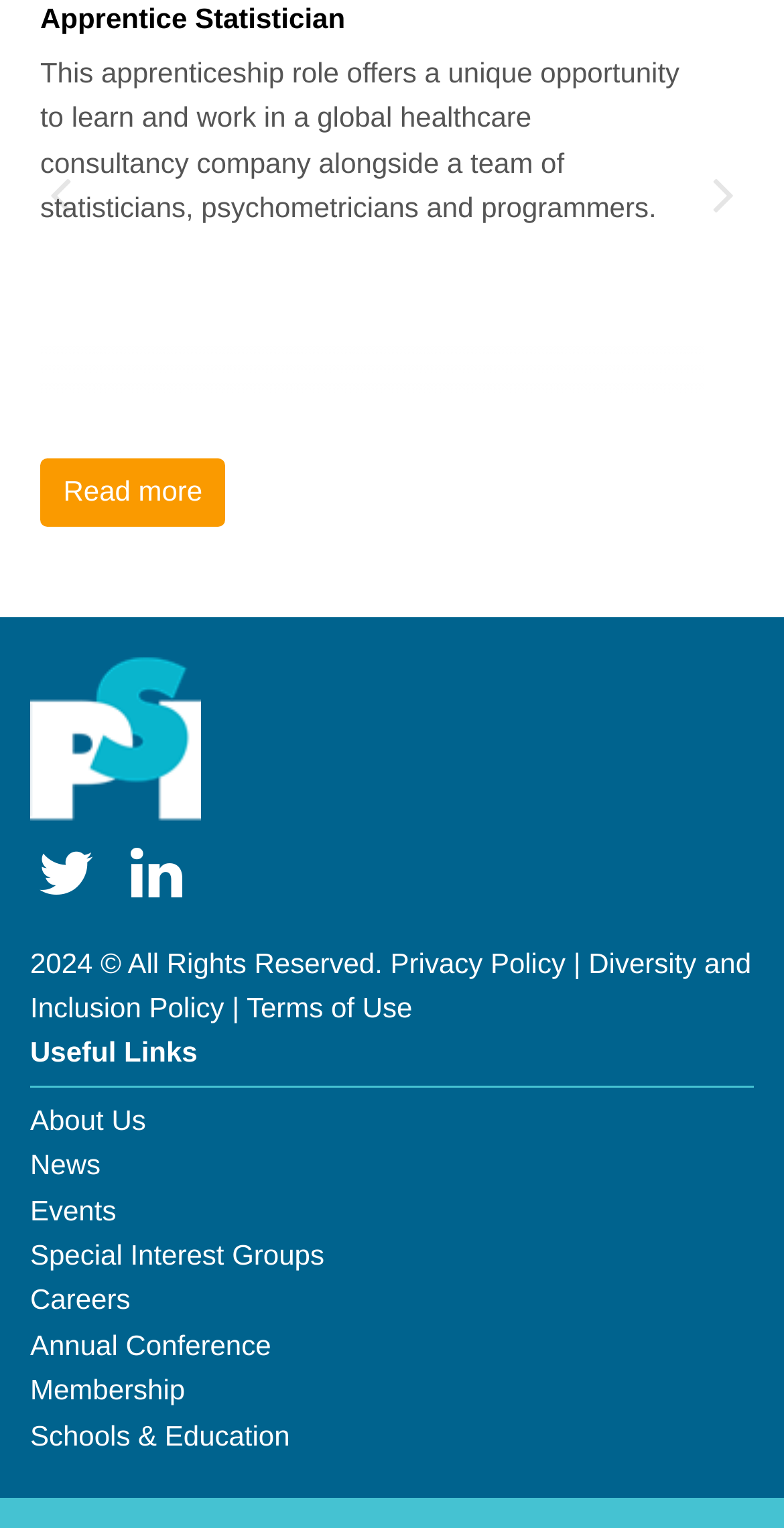Please find the bounding box coordinates of the section that needs to be clicked to achieve this instruction: "Visit the PSI homepage".

[0.038, 0.43, 0.256, 0.542]